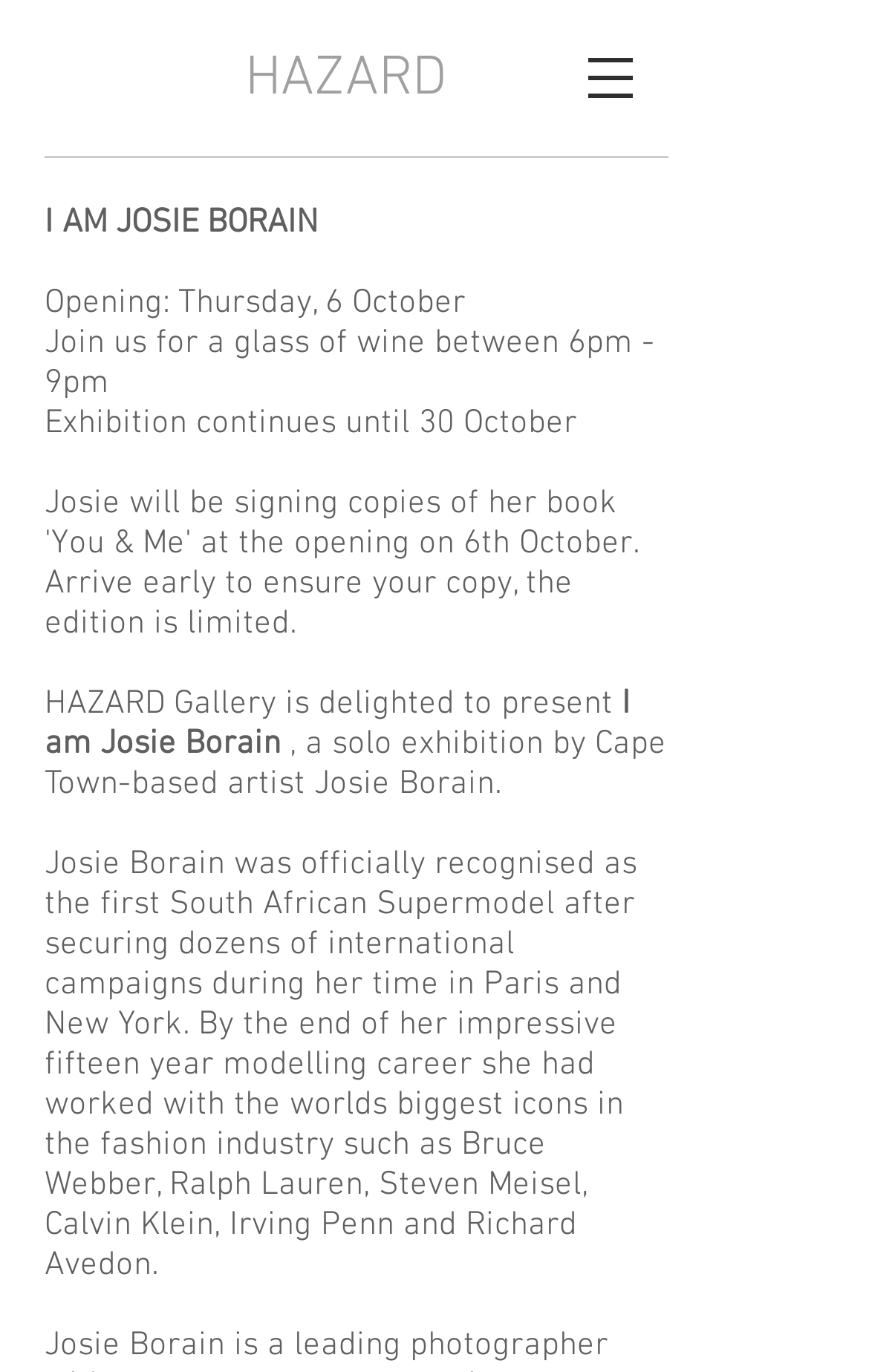Examine the screenshot and answer the question in as much detail as possible: What is the duration of the exhibition?

The answer can be found in the StaticText elements with the text 'Opening: Thursday, 6 October' and 'Exhibition continues until 30 October' which provide the start and end dates of the exhibition.